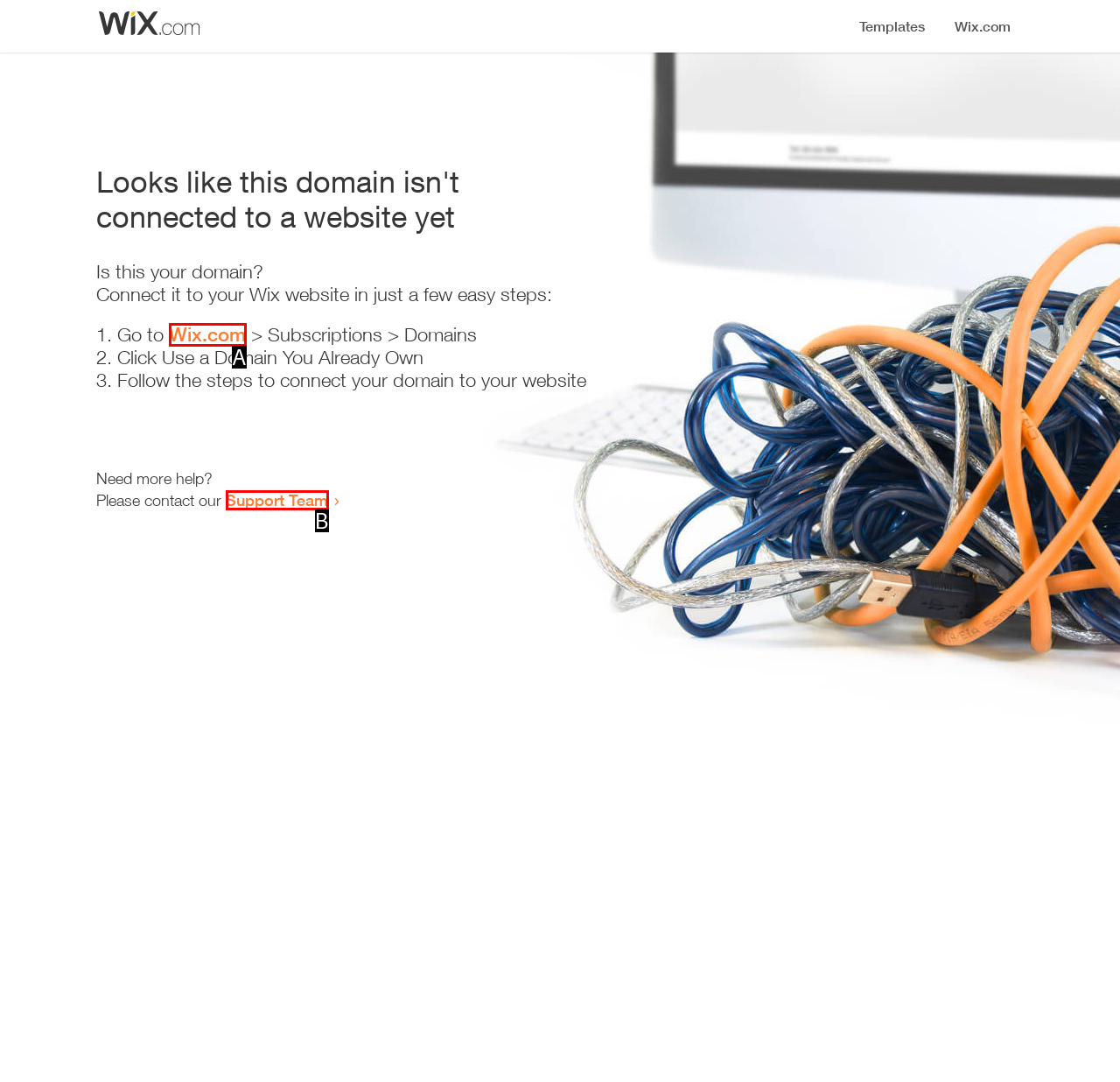Select the correct option based on the description: Wix.com
Answer directly with the option’s letter.

A